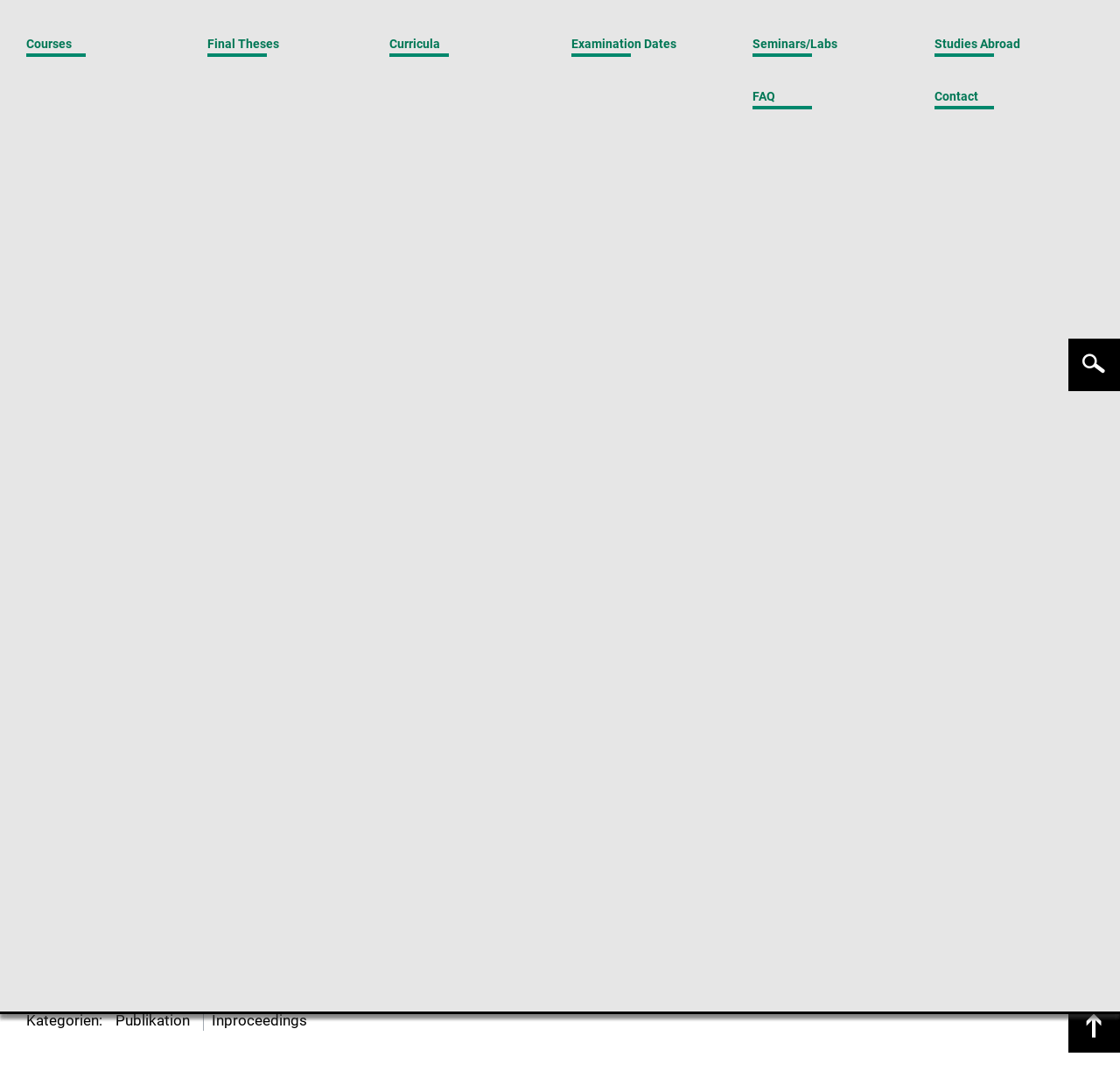Provide a short answer to the following question with just one word or phrase: What is the type of the element with the text 'Wechseln zu:'?

StaticText